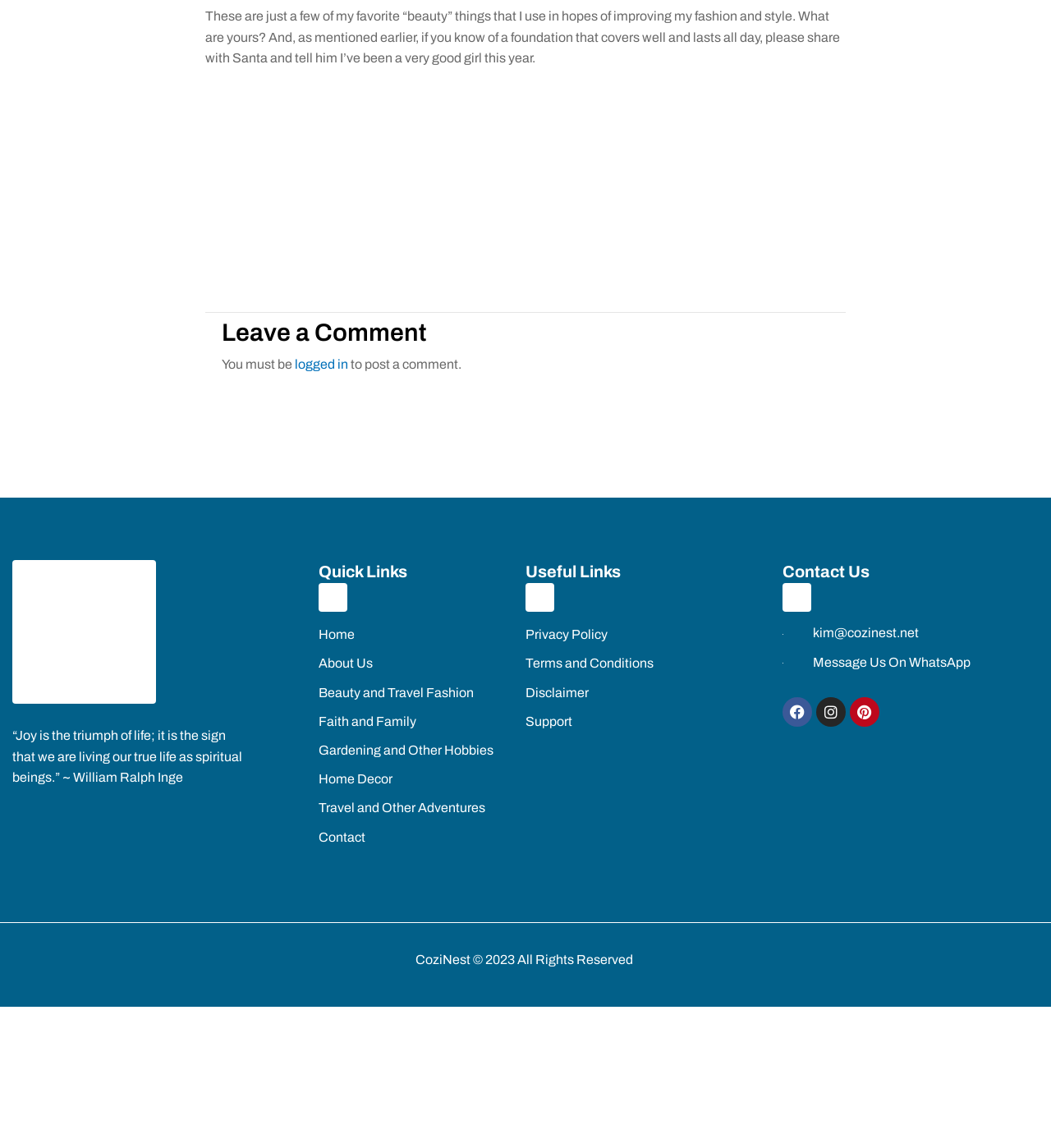Please give a one-word or short phrase response to the following question: 
How can users contact the author?

Through email or WhatsApp